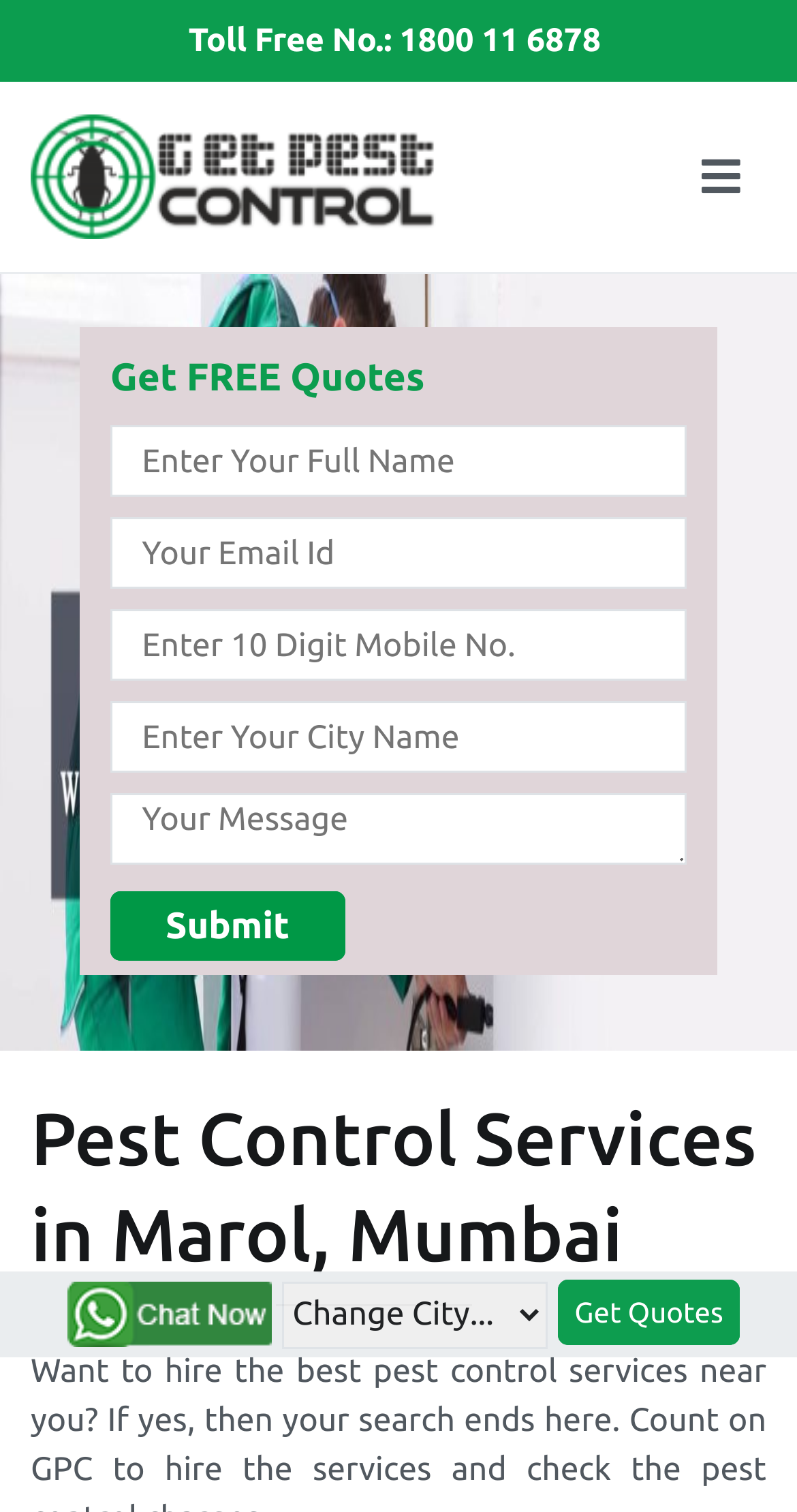Find and specify the bounding box coordinates that correspond to the clickable region for the instruction: "Enter your full name".

[0.138, 0.282, 0.862, 0.329]